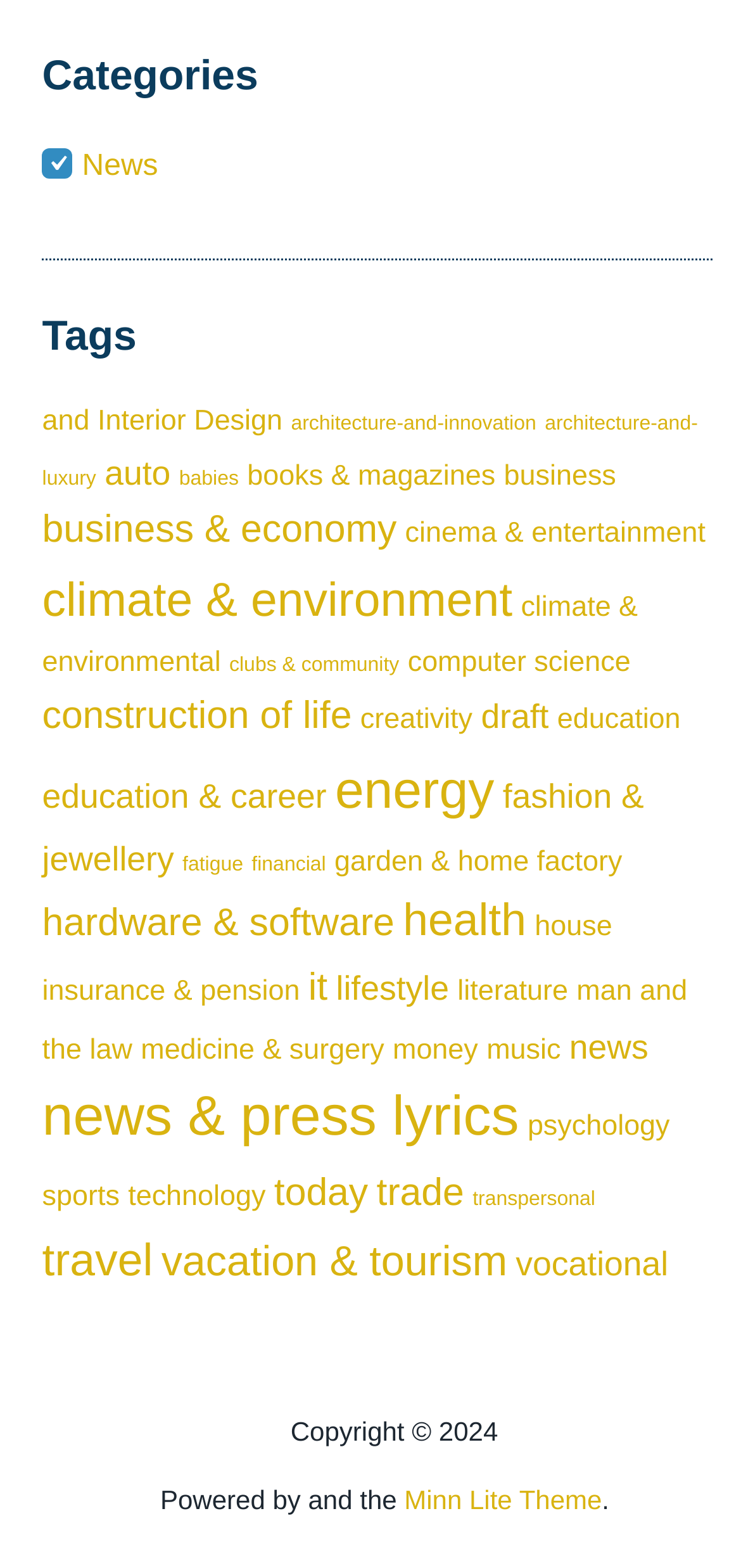Find the bounding box coordinates of the area to click in order to follow the instruction: "Click on the 'News' category".

[0.111, 0.096, 0.213, 0.117]